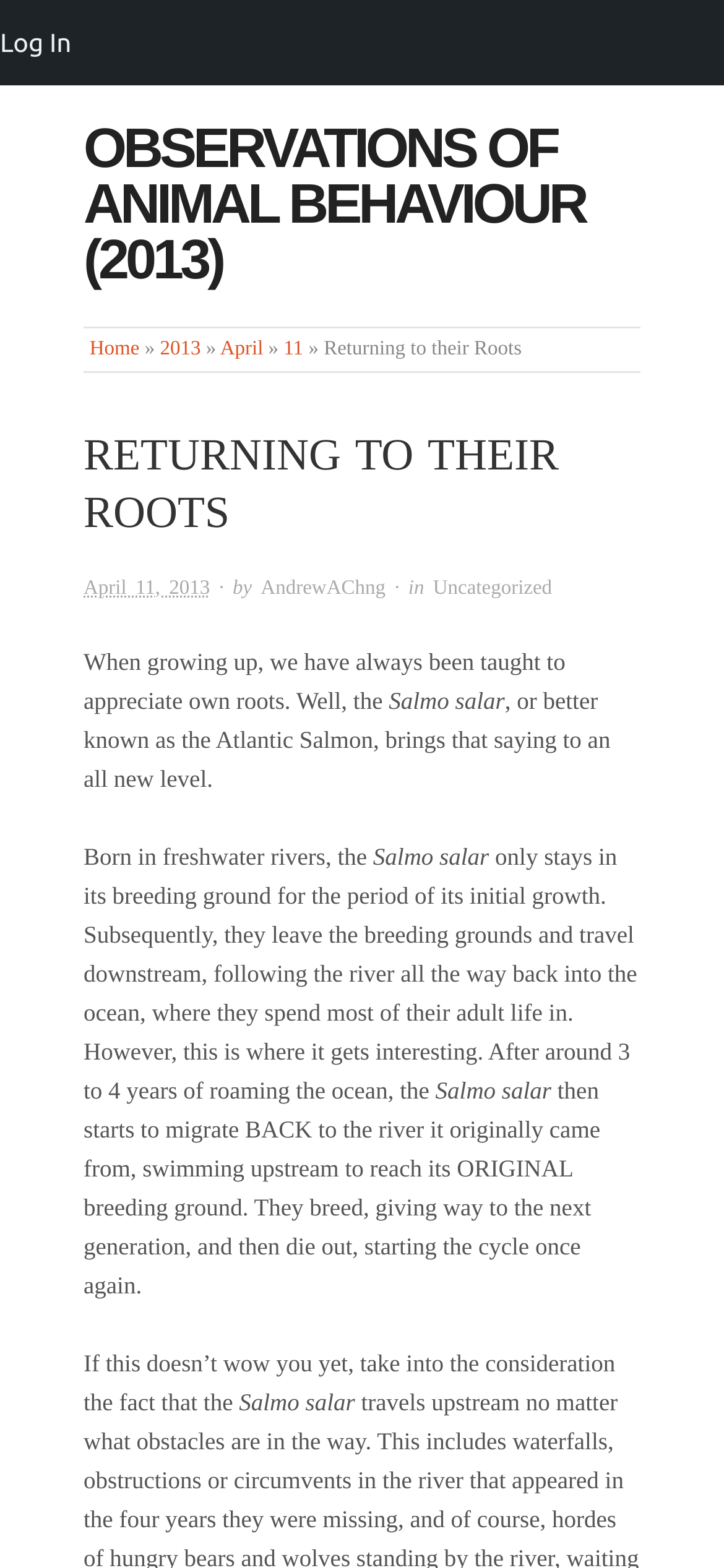Determine the bounding box coordinates for the region that must be clicked to execute the following instruction: "log in".

[0.0, 0.0, 0.099, 0.054]